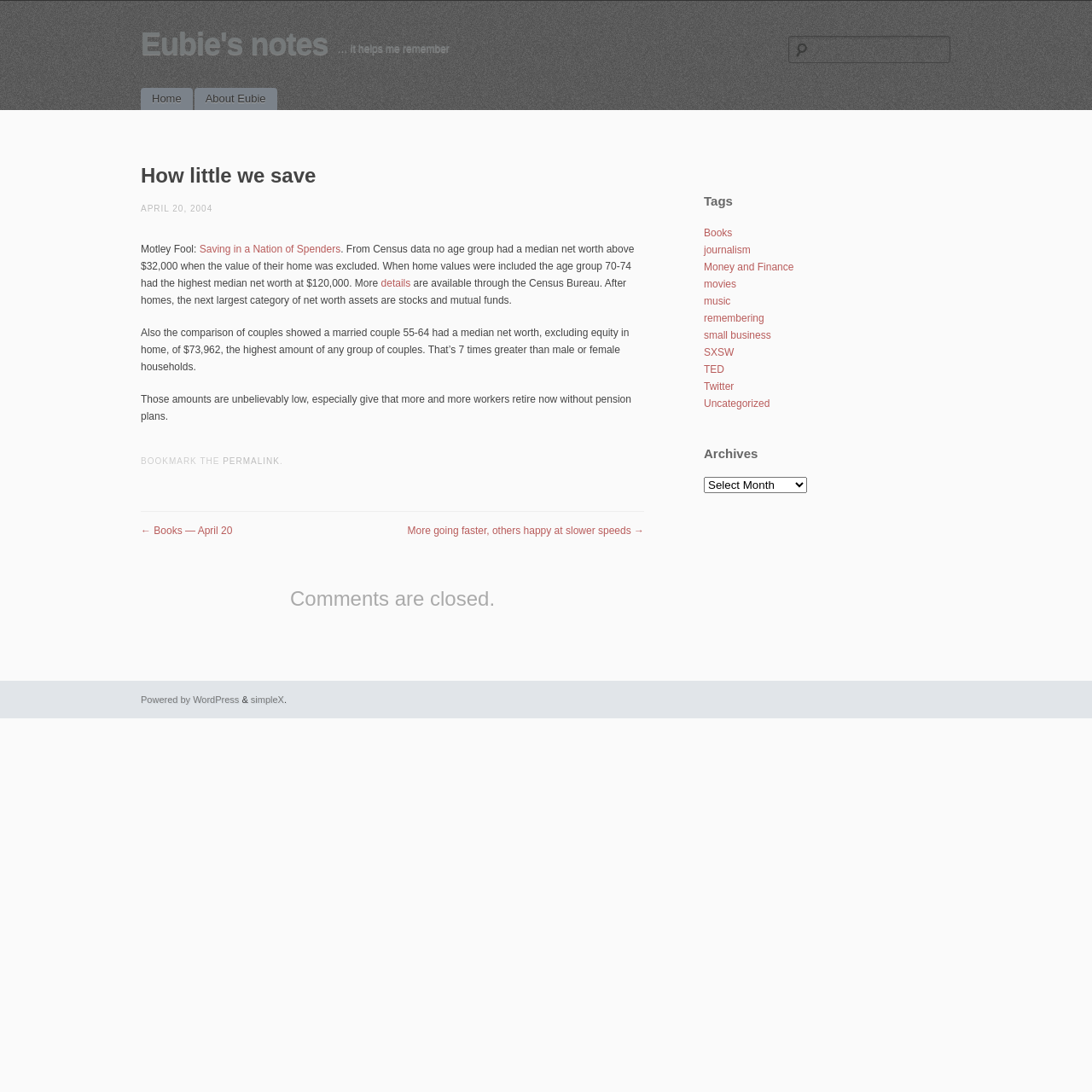Refer to the element description parent_node: Search for: name="s" and identify the corresponding bounding box in the screenshot. Format the coordinates as (top-left x, top-left y, bottom-right x, bottom-right y) with values in the range of 0 to 1.

[0.722, 0.033, 0.87, 0.058]